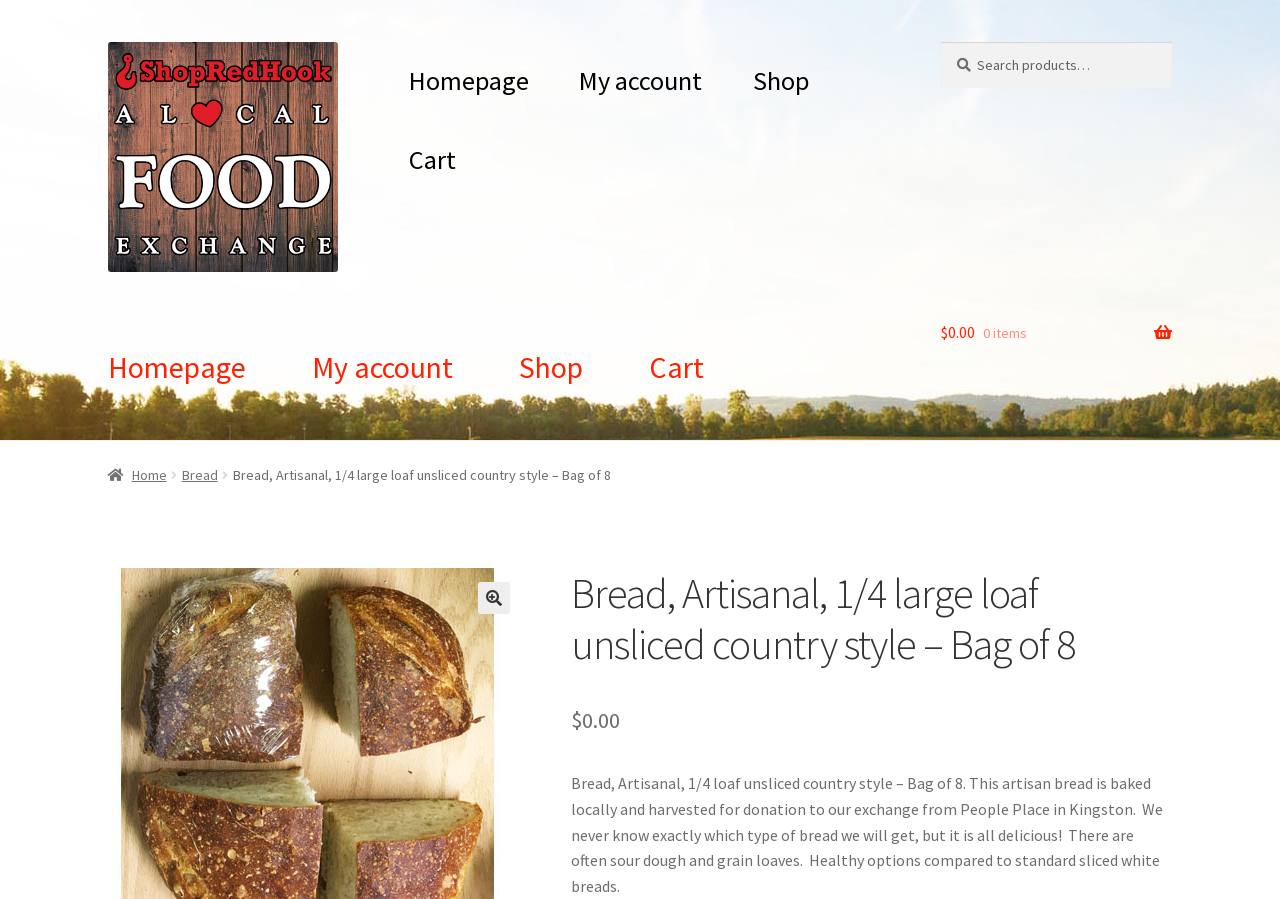Find the bounding box coordinates of the clickable region needed to perform the following instruction: "Click the ShopRedHook logo". The coordinates should be provided as four float numbers between 0 and 1, i.e., [left, top, right, bottom].

[0.084, 0.047, 0.265, 0.302]